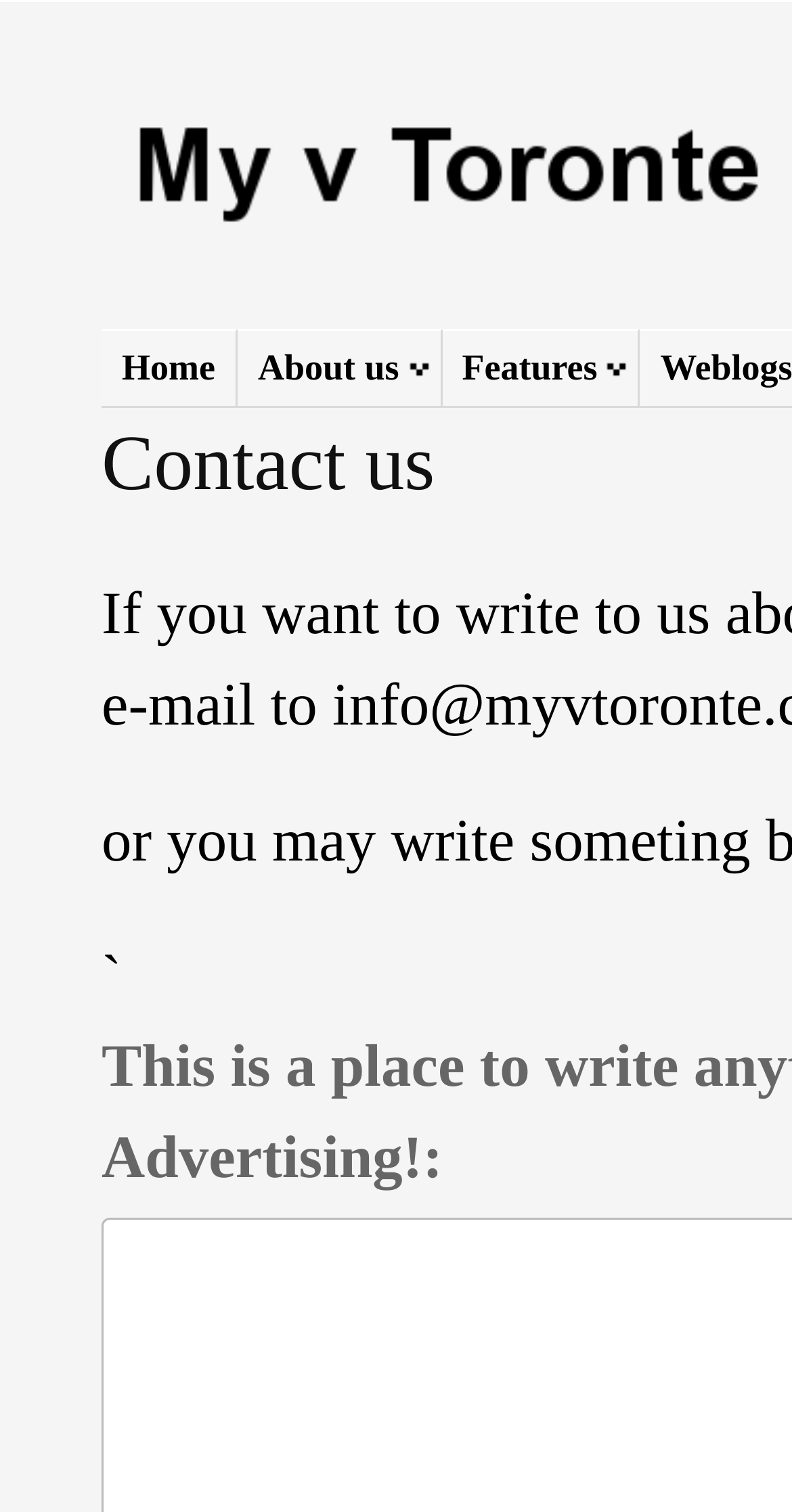Given the element description "Home" in the screenshot, predict the bounding box coordinates of that UI element.

[0.128, 0.217, 0.3, 0.27]